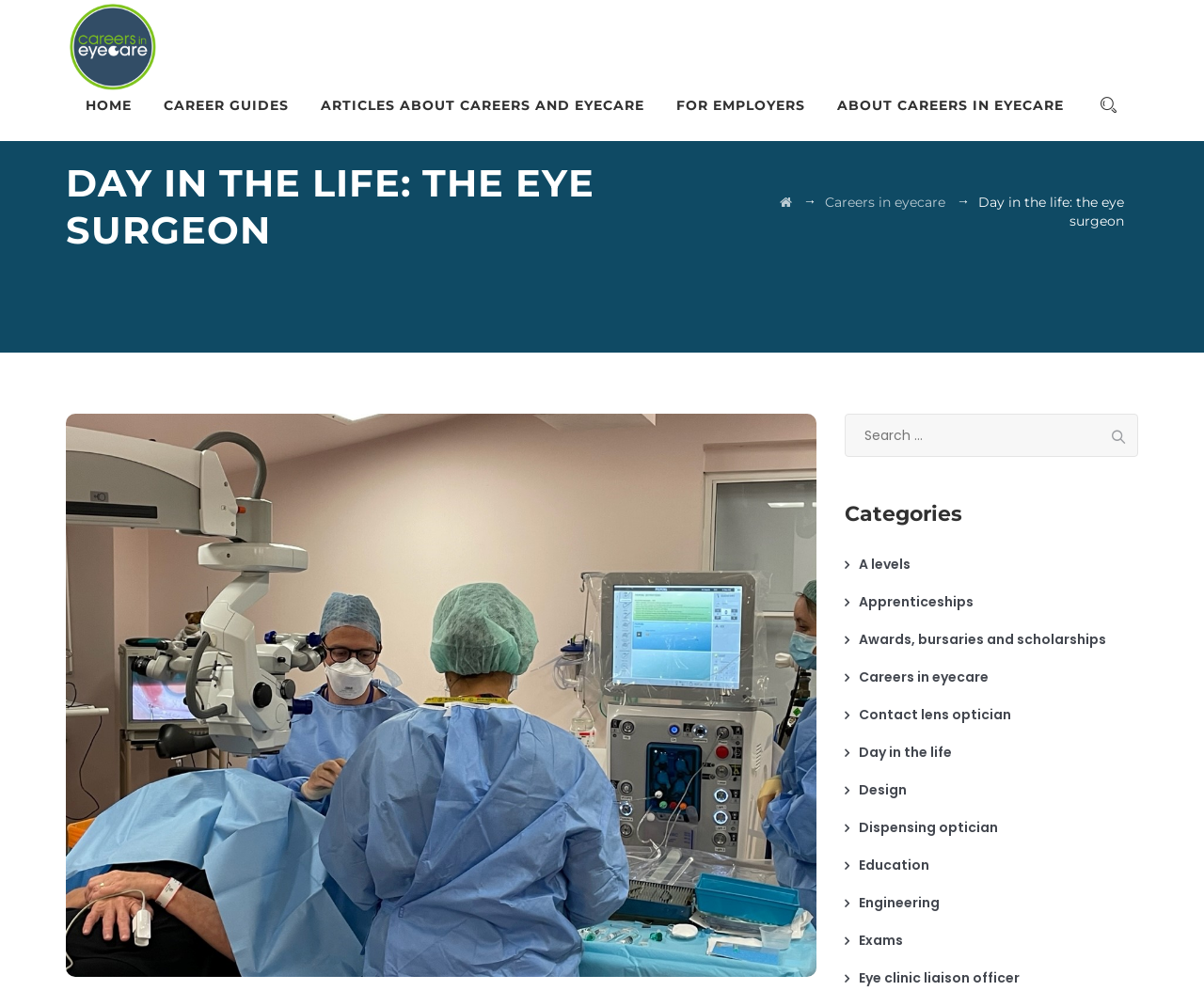Please mark the clickable region by giving the bounding box coordinates needed to complete this instruction: "Click on the 'CAREER GUIDES' link".

[0.144, 0.071, 0.248, 0.142]